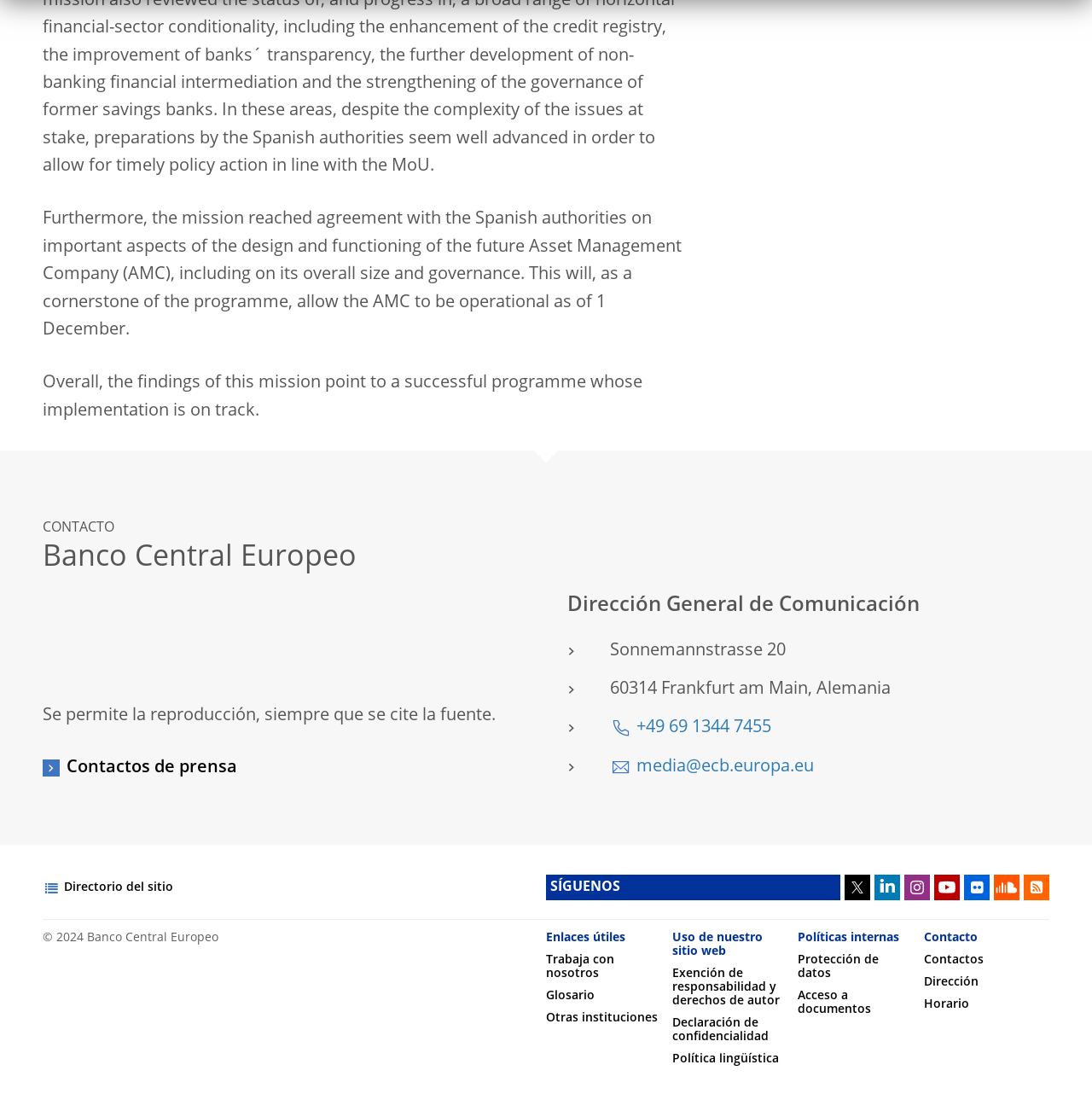Pinpoint the bounding box coordinates of the element you need to click to execute the following instruction: "Learn about job opportunities". The bounding box should be represented by four float numbers between 0 and 1, in the format [left, top, right, bottom].

[0.5, 0.854, 0.562, 0.877]